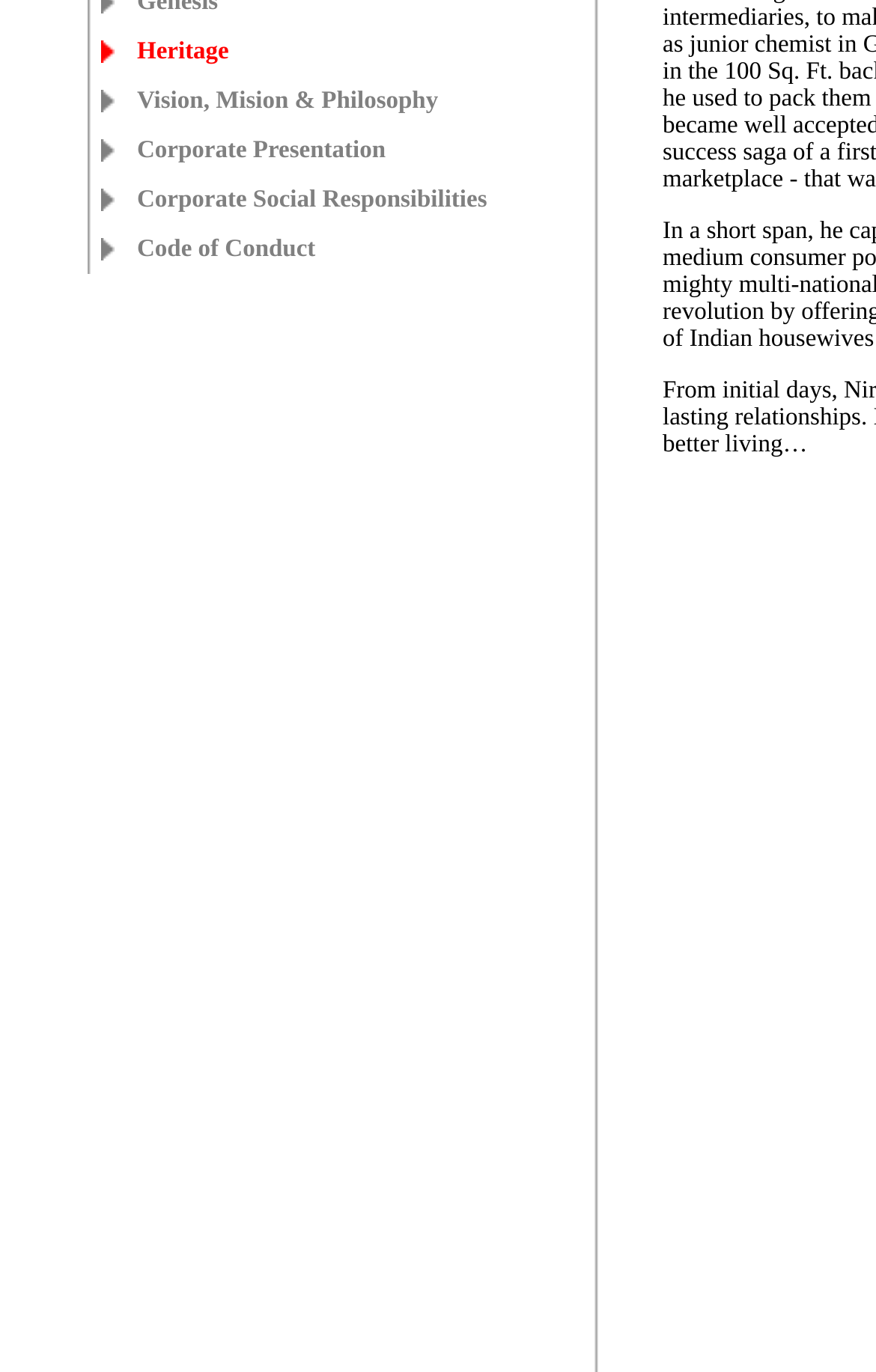Determine the bounding box coordinates in the format (top-left x, top-left y, bottom-right x, bottom-right y). Ensure all values are floating point numbers between 0 and 1. Identify the bounding box of the UI element described by: Vision, Mision & Philosophy

[0.156, 0.064, 0.5, 0.083]